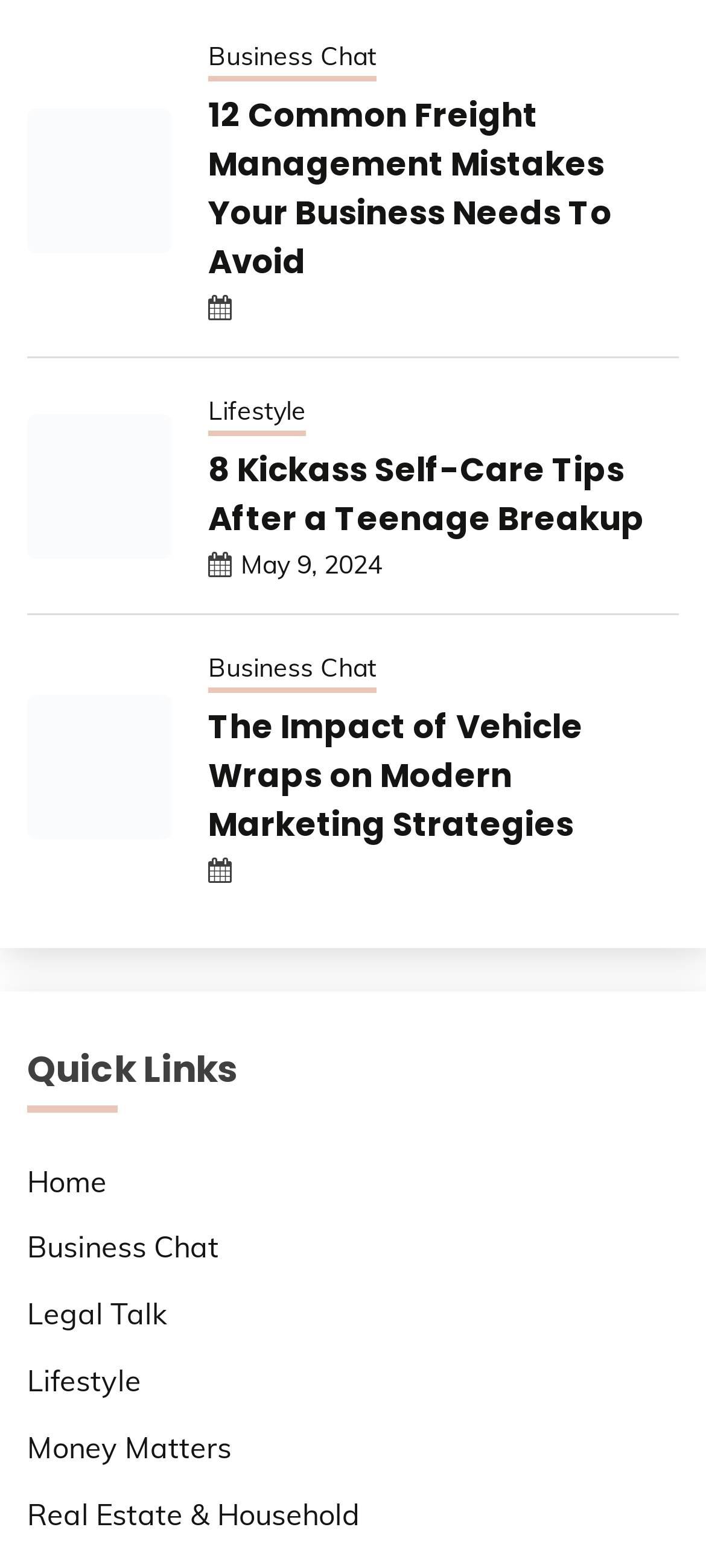Identify the coordinates of the bounding box for the element described below: "Real Estate & Household". Return the coordinates as four float numbers between 0 and 1: [left, top, right, bottom].

[0.038, 0.954, 0.51, 0.977]